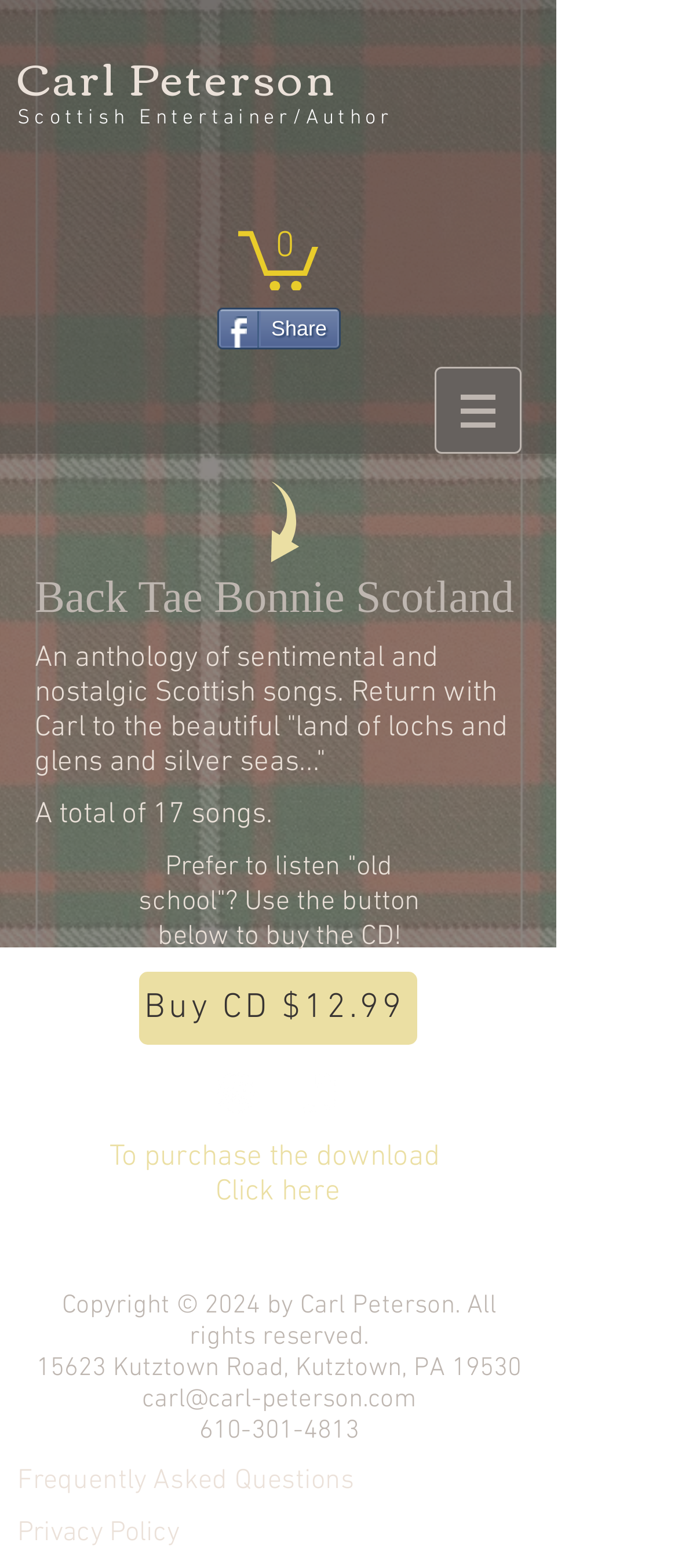Please determine the bounding box coordinates of the area that needs to be clicked to complete this task: 'Buy the CD for $12.99'. The coordinates must be four float numbers between 0 and 1, formatted as [left, top, right, bottom].

[0.205, 0.62, 0.615, 0.666]